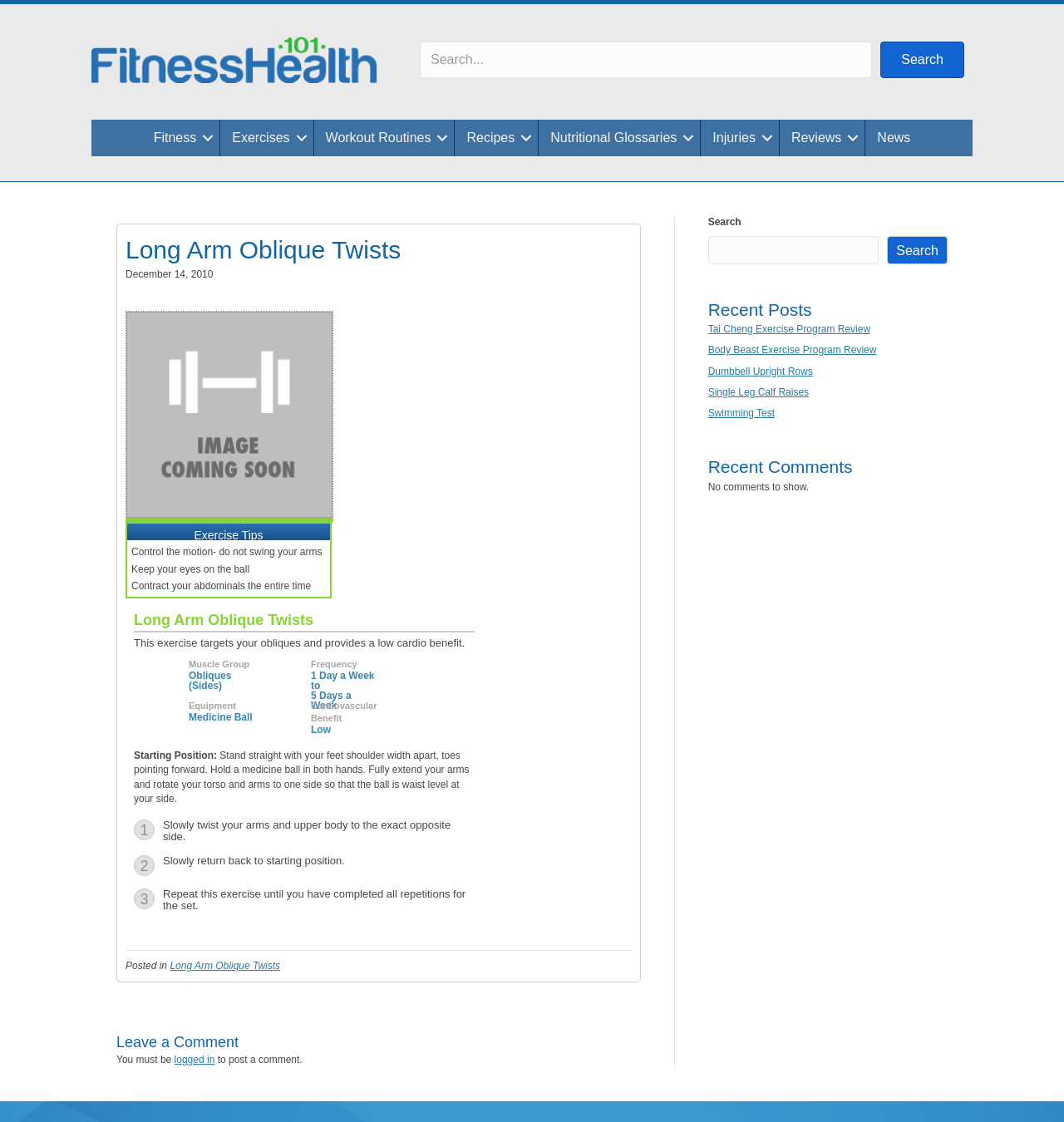Find the bounding box coordinates of the element's region that should be clicked in order to follow the given instruction: "Click on 'Get in touch'". The coordinates should consist of four float numbers between 0 and 1, i.e., [left, top, right, bottom].

None